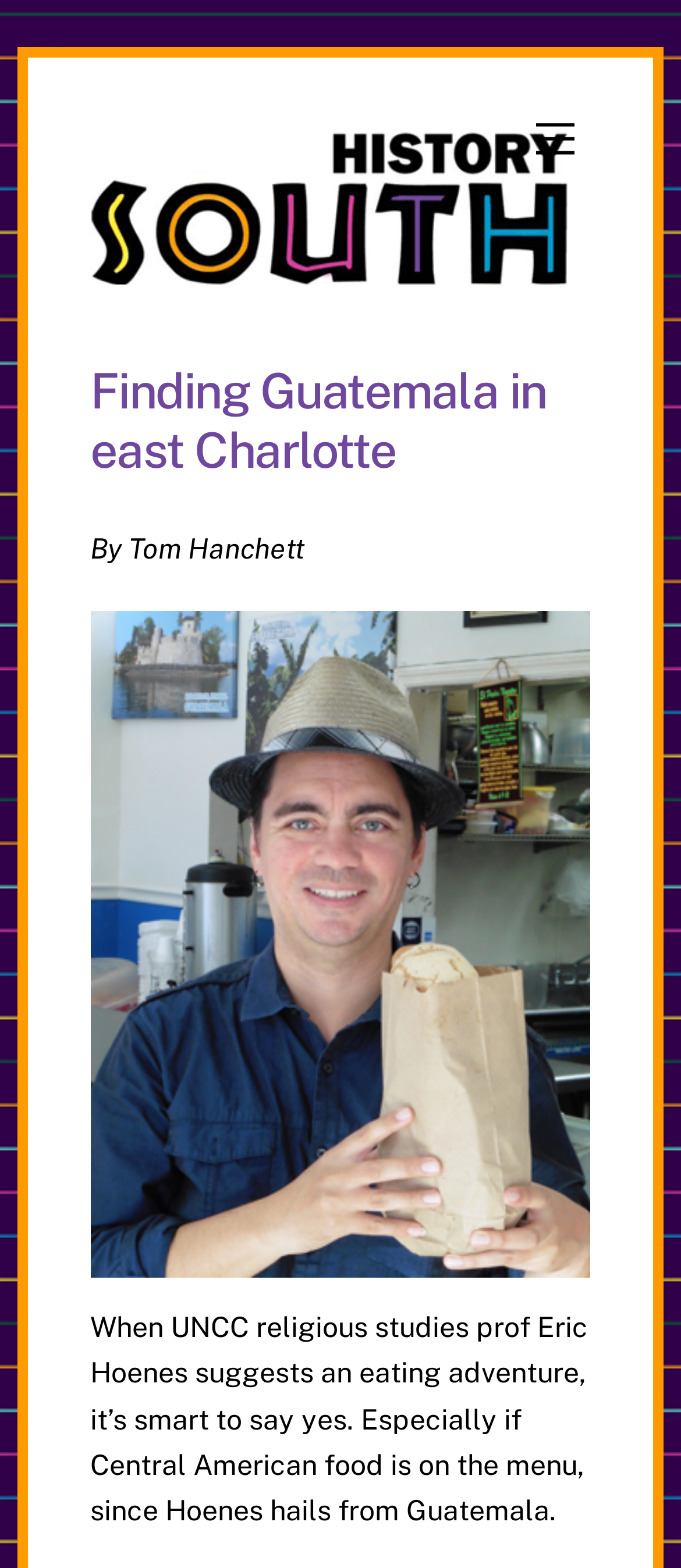Give a full account of the webpage's elements and their arrangement.

The webpage is about an article titled "Finding Guatemala in east Charlotte" by Tom Hanchett. At the top right corner, there is a link to the "Menu". On the top left, there is a link to "History South" accompanied by an image with the same name. Below the "History South" link, the article title "Finding Guatemala in east Charlotte" is displayed as a heading. 

The author's name, "By Tom Hanchett", is written below the article title. An image, presumably of Eric Hoenes, is placed to the right of the author's name. The main content of the article starts below the image, describing an eating adventure suggested by Eric Hoenes, a UNCC religious studies professor who hails from Guatemala. 

At the bottom right corner of the page, there is a "Back To Top" link.